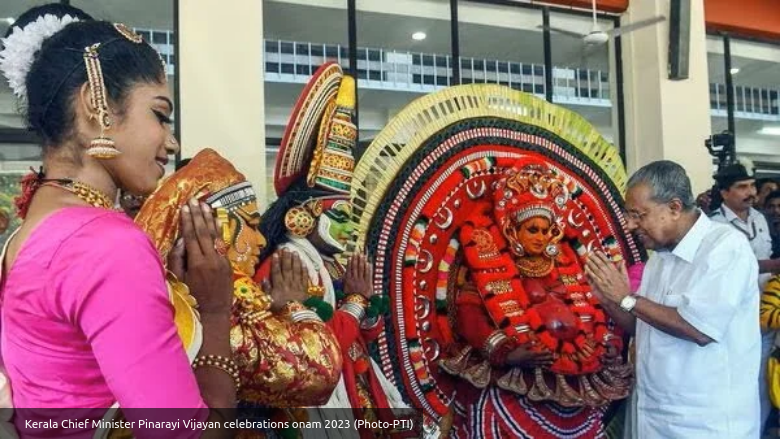Provide a thorough description of the image presented.

The image captures a festive moment from the Onam 2023 celebrations in Kerala, featuring the Chief Minister Pinarayi Vijayan interacting with performers in traditional attire. A woman, adorned in a vibrant costume, presents a graceful greeting, while another performer, dressed in an intricate outfit, plays a significant cultural role. The Chief Minister, dressed in a white shirt, responds with folded hands, showcasing respect and appreciation for the cultural performances. The backdrop reflects a lively atmosphere, indicative of Kerala's rich traditions and communal celebrations during this important festival. The photograph is credited to PTI.